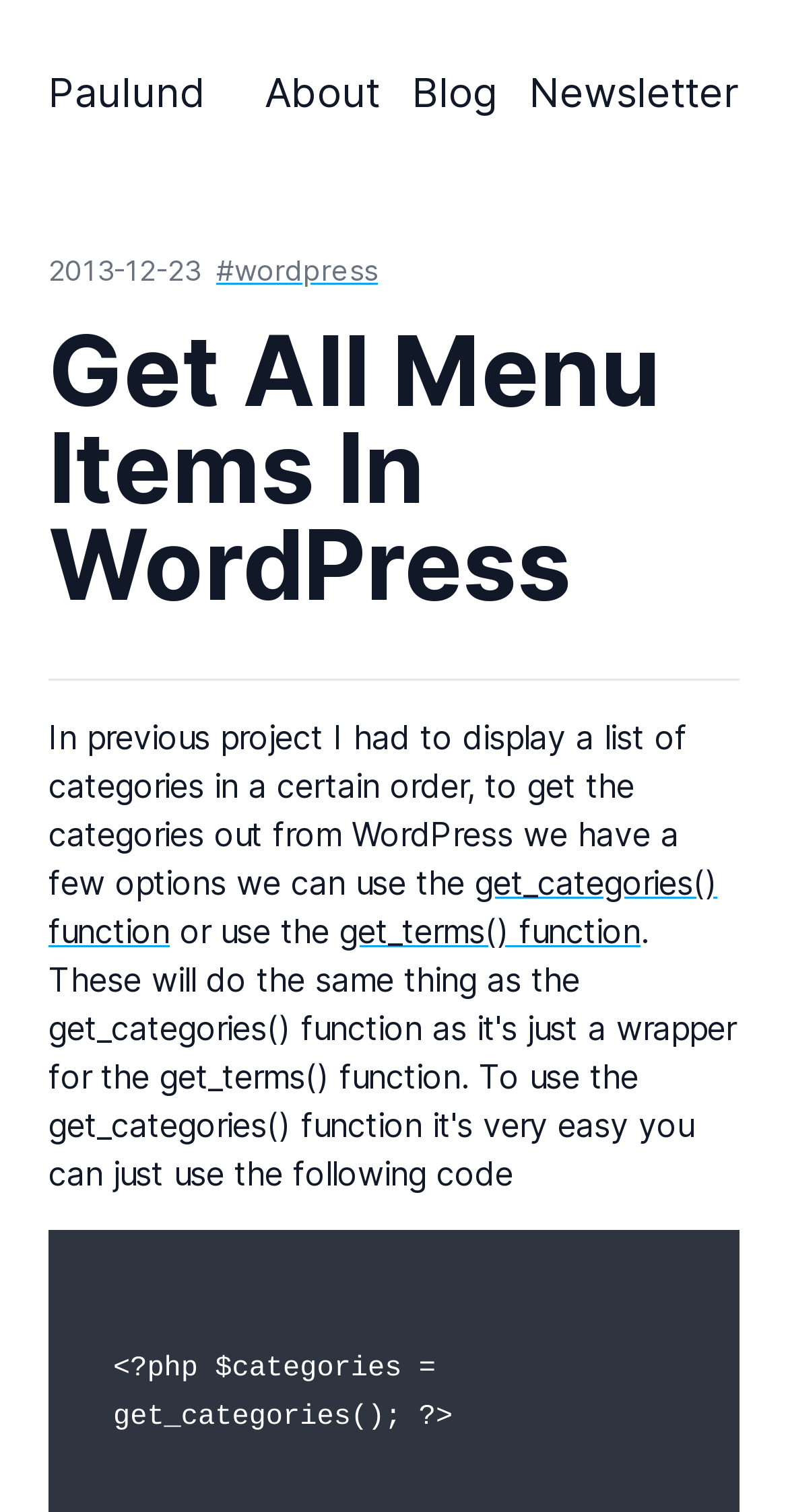How many links are in the header section?
Provide a concise answer using a single word or phrase based on the image.

4